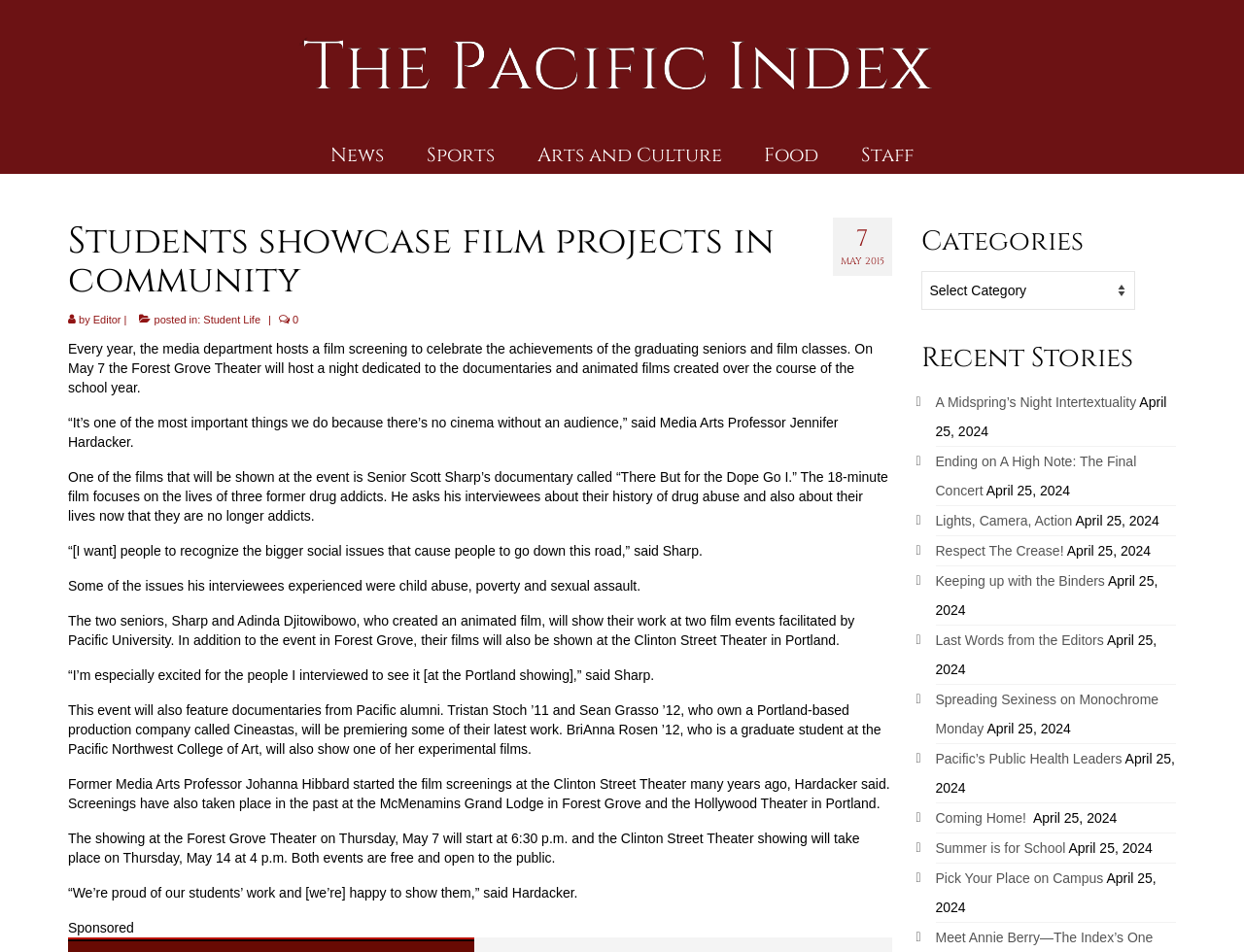Please locate and generate the primary heading on this webpage.

Students showcase film projects in community